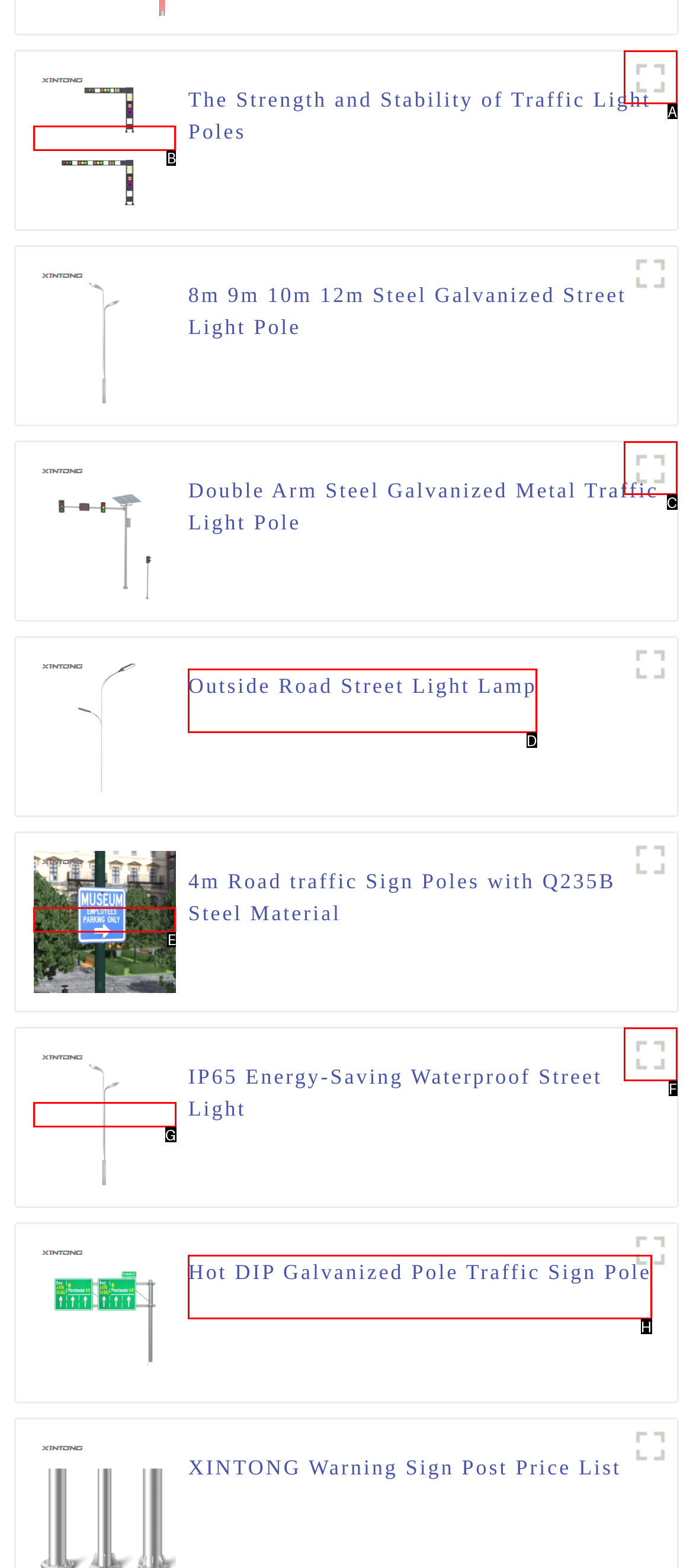Identify the appropriate lettered option to execute the following task: View IP65 Energy-Saving Waterproof Street Light
Respond with the letter of the selected choice.

G